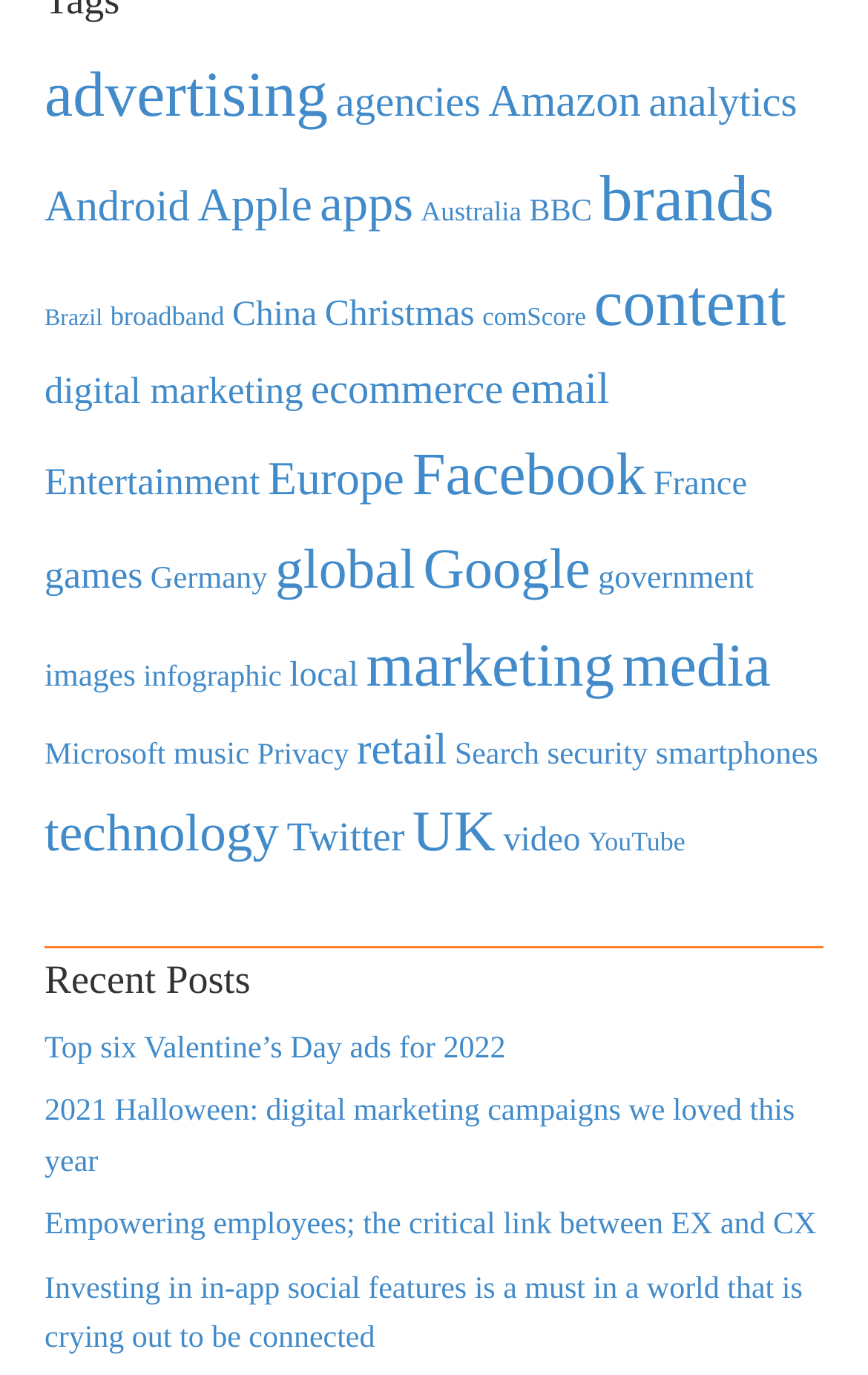Please identify the bounding box coordinates of the clickable area that will fulfill the following instruction: "Browse advertising". The coordinates should be in the format of four float numbers between 0 and 1, i.e., [left, top, right, bottom].

[0.051, 0.043, 0.378, 0.095]